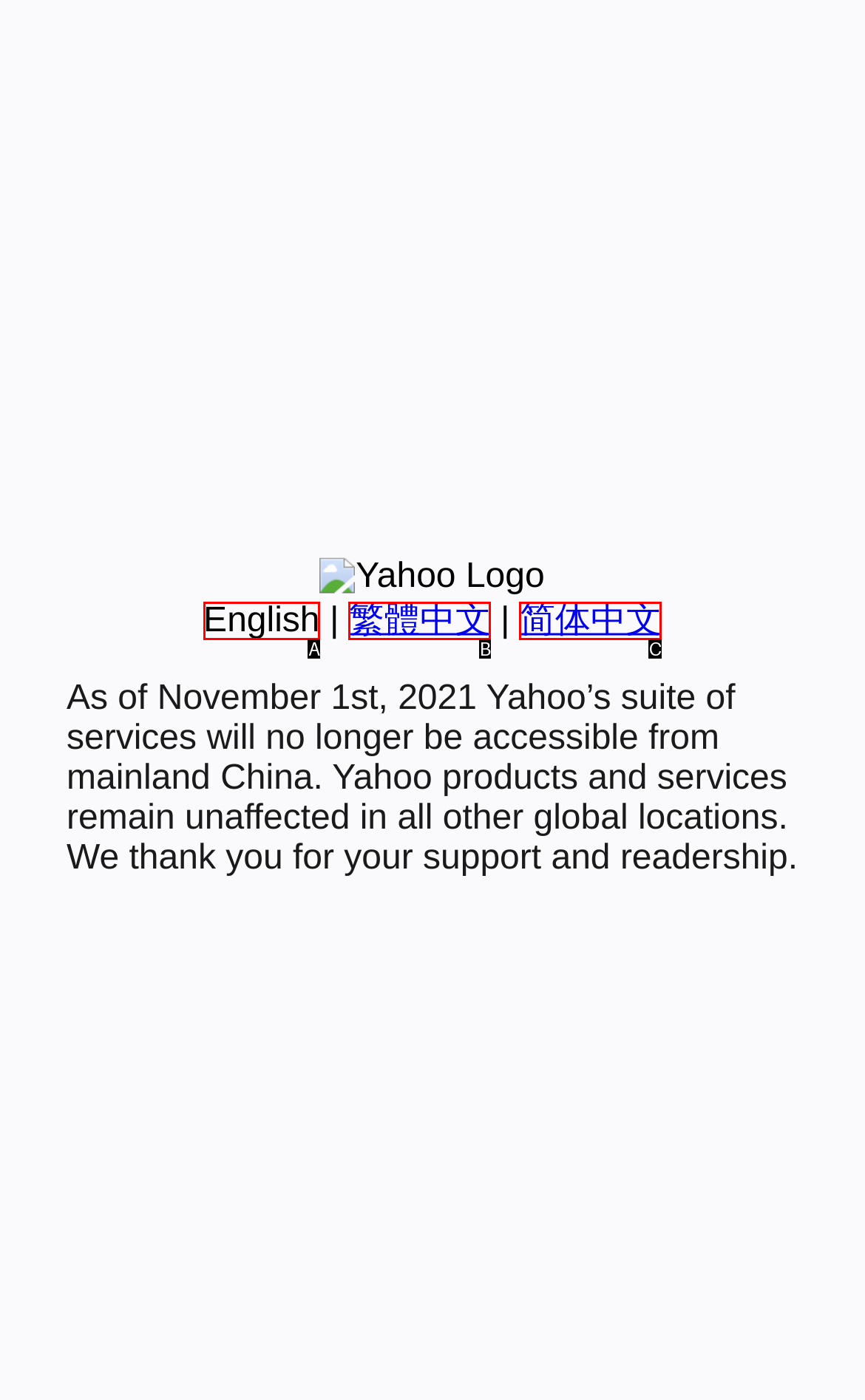From the choices provided, which HTML element best fits the description: 简体中文? Answer with the appropriate letter.

C